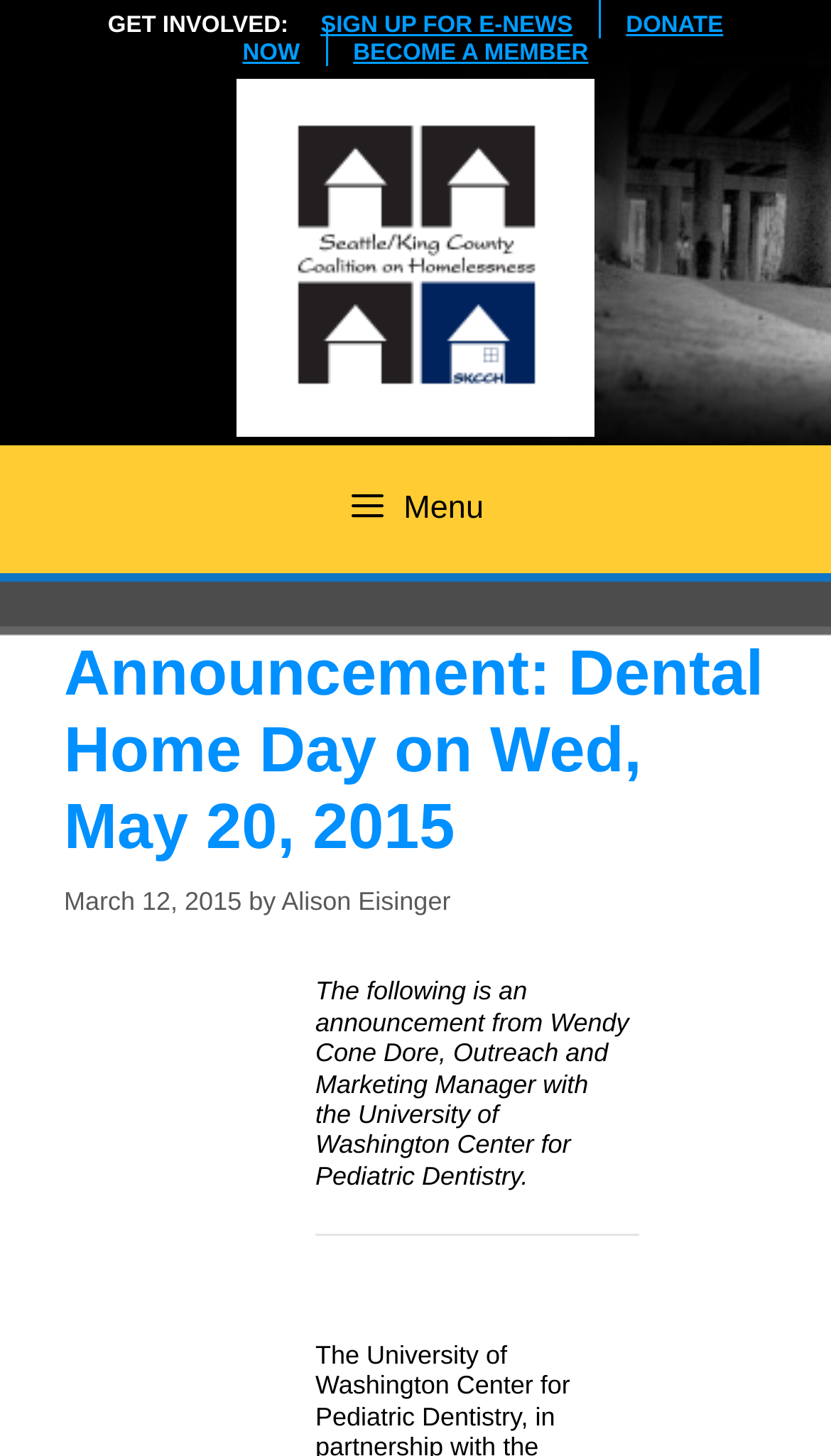Summarize the webpage comprehensively, mentioning all visible components.

The webpage is an announcement page for the Seattle/King County Coalition on Homelessness Blog. At the top, there is a complementary section that spans almost the entire width of the page. Within this section, there is a "GET INVOLVED" label, followed by a "BECOME A MEMBER" link. 

Below this section, there is another complementary section that takes up about half of the page's width. This section contains a link with no text. 

On the left side of the page, there is a menu button with a hamburger icon, which is not expanded by default. When expanded, it controls a mobile menu.

The main content of the page is an announcement about Dental Home Day on Wednesday, May 20, 2015. The title of the announcement is a heading that spans about 85% of the page's width. Below the title, there is a time stamp indicating that the announcement was posted on March 12, 2015. The author of the announcement, Alison Eisinger, is credited below the time stamp.

The main text of the announcement is a paragraph that spans about 40% of the page's width. It is an announcement from Wendy Cone Dore, Outreach and Marketing Manager with the University of Washington Center for Pediatric Dentistry.